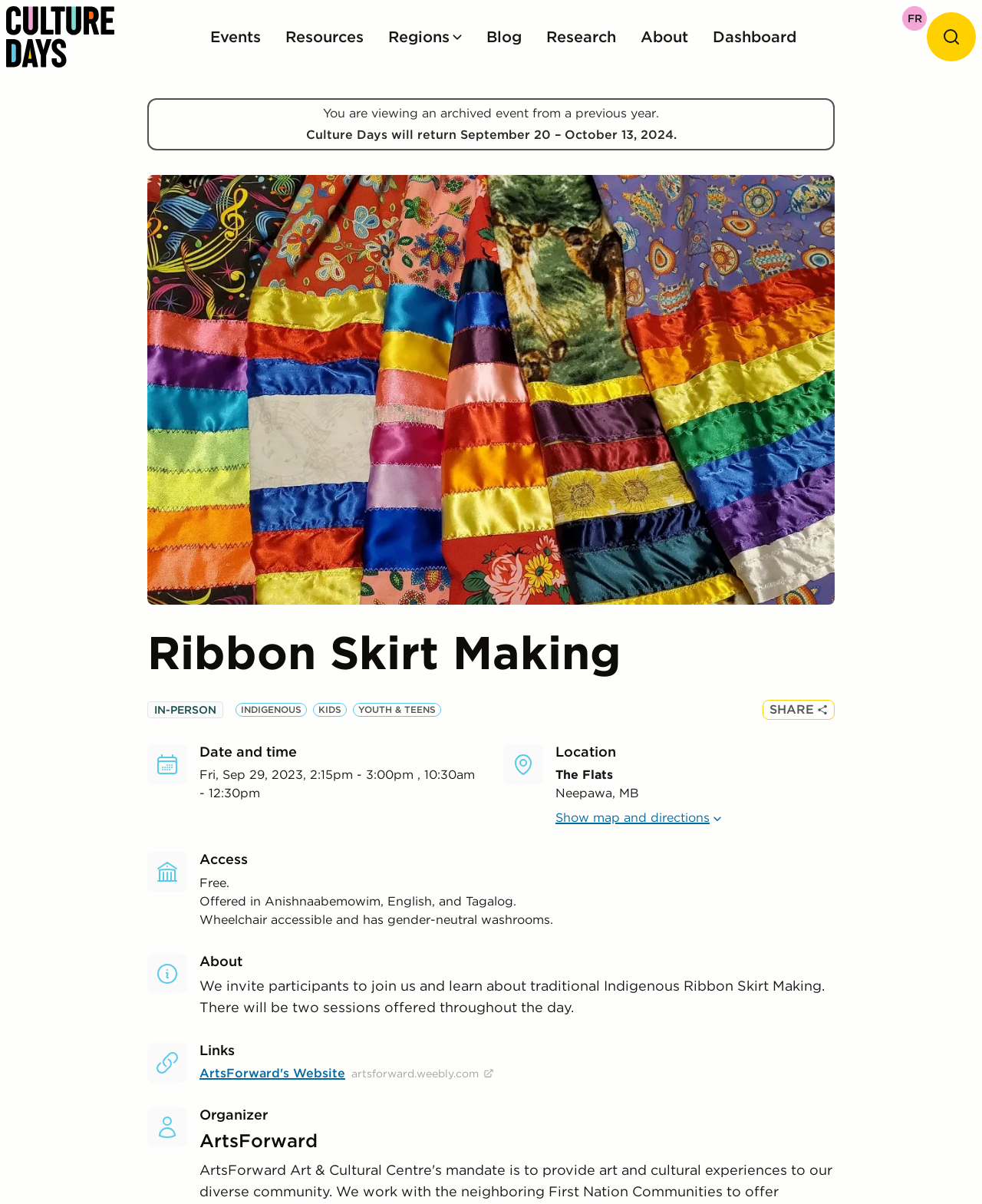Locate the bounding box coordinates of the UI element described by: "Share". The bounding box coordinates should consist of four float numbers between 0 and 1, i.e., [left, top, right, bottom].

[0.777, 0.581, 0.85, 0.598]